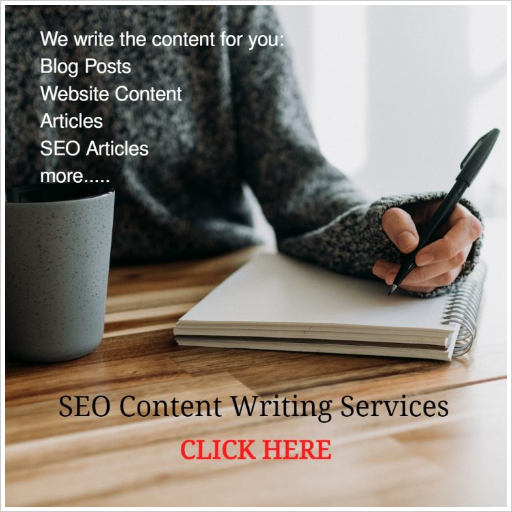What is the purpose of the text in the foreground?
Your answer should be a single word or phrase derived from the screenshot.

To highlight writing services